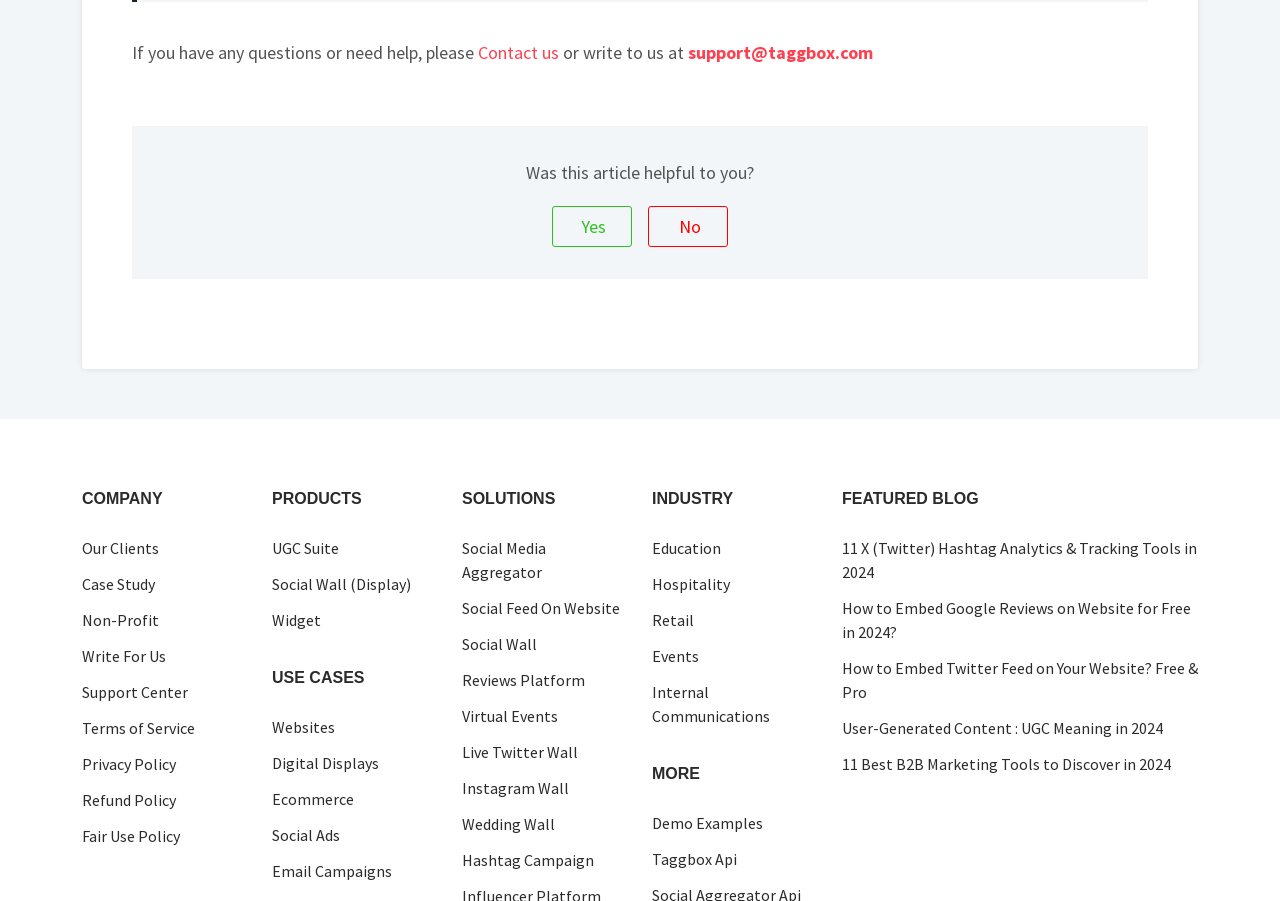Extract the bounding box coordinates for the HTML element that matches this description: "Social Media Aggregator". The coordinates should be four float numbers between 0 and 1, i.e., [left, top, right, bottom].

[0.361, 0.595, 0.491, 0.648]